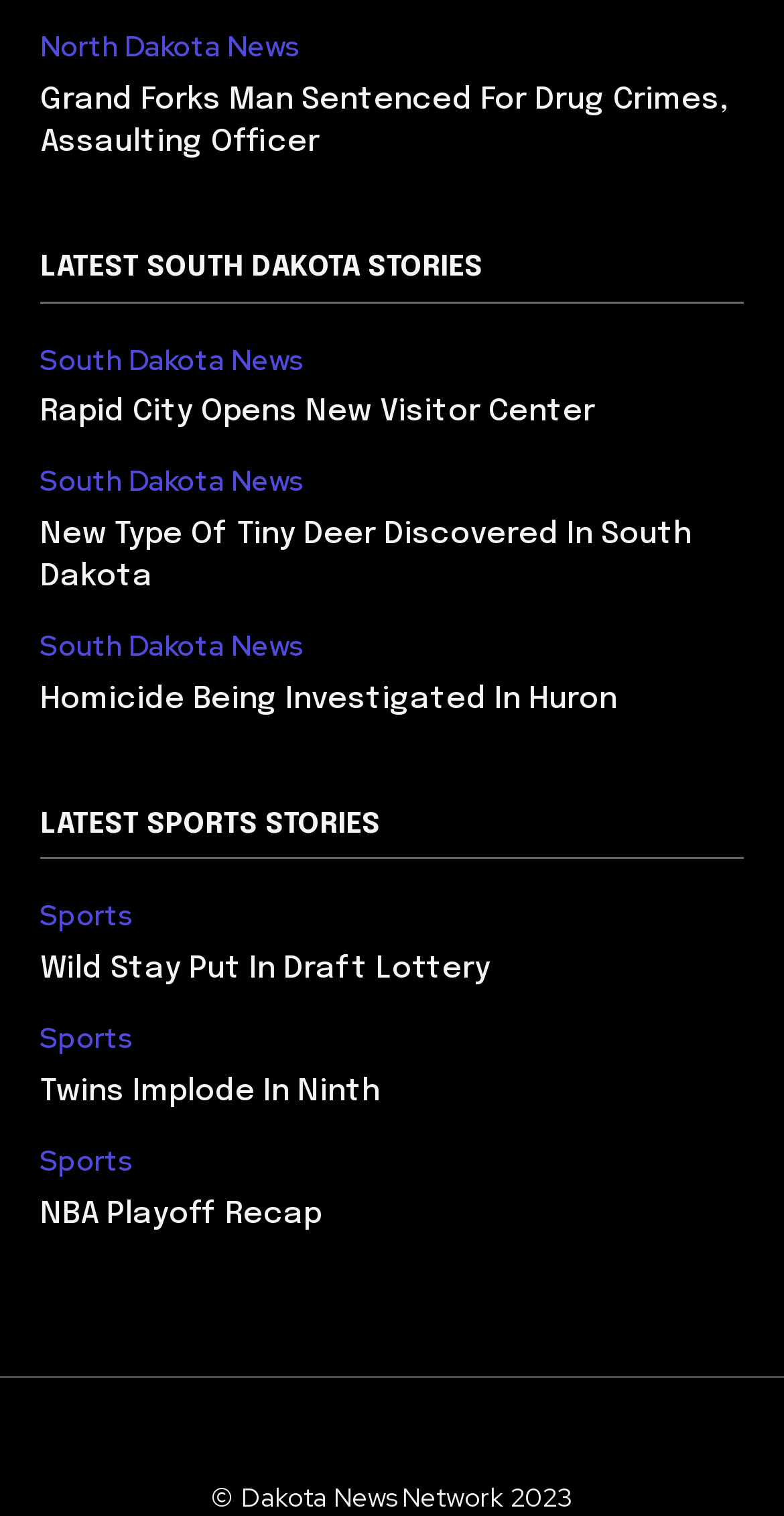Identify the bounding box coordinates for the element that needs to be clicked to fulfill this instruction: "View NBA playoff recap". Provide the coordinates in the format of four float numbers between 0 and 1: [left, top, right, bottom].

[0.051, 0.79, 0.41, 0.812]